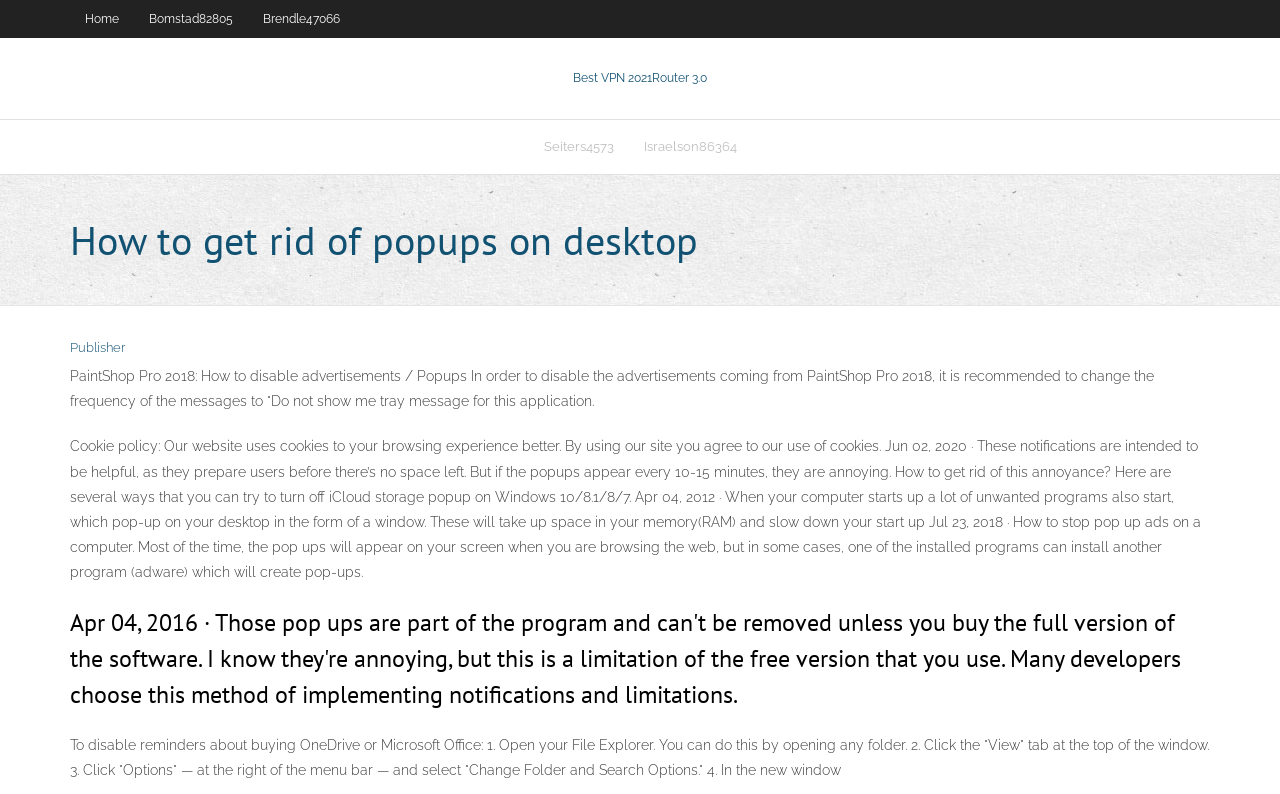Offer a thorough description of the webpage.

The webpage is about providing solutions to get rid of popups on desktop. At the top, there are several links to different pages, including "Home", "Bomstad82805", and "Brendle47066", which are aligned horizontally and take up a small portion of the screen. 

Below these links, there is a prominent link "Best VPN 2021Router 3.0" with a description "Best VPN 2021" and "VPN 2021" on either side. 

Further down, there are two more sections of links, one with "Seiters4573" and "Israelson86364", and another with a single link "Publisher". 

The main content of the webpage starts with a heading "How to get rid of popups on desktop" followed by a series of paragraphs and steps to disable advertisements and popups in various software and systems, including PaintShop Pro 2018, iCloud storage, and OneDrive or Microsoft Office. 

The text explains the purpose of these notifications, how they can be annoying, and provides instructions to turn them off. There are also some quotes and comments from users or developers, such as one explaining that pop-ups are part of a program and can't be removed unless the full version is purchased. 

Throughout the webpage, there are no images, but the text is organized into clear sections and headings, making it easy to follow and understand the solutions provided.